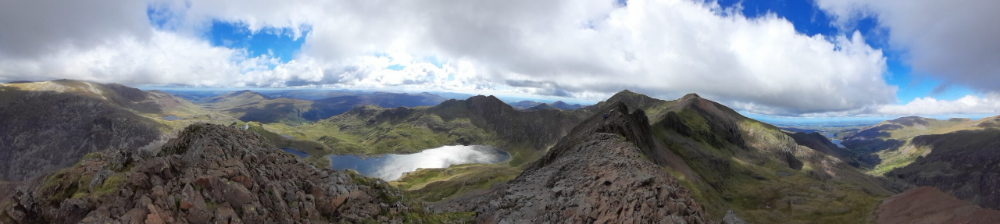Convey a rich and detailed description of the image.

A stunning panoramic view of the mountainous landscapes, capturing the rugged beauty of the Peak District. In the foreground, rocky outcrops lead the eye toward a serene lake surrounded by lush greenery. The hills rise majestically, partially obscured by clouds, while patches of bright blue sky peek through, creating a dramatic contrast. This scenic vista exemplifies the breathtaking scenery that hikers can experience while exploring the area, inviting nature enthusiasts to immerse themselves in its tranquil charm. Perfectly encapsulating the essence of an adventurous weekend getaway, this image epitomizes the spirit of the North Kingston Hillwalking Club.